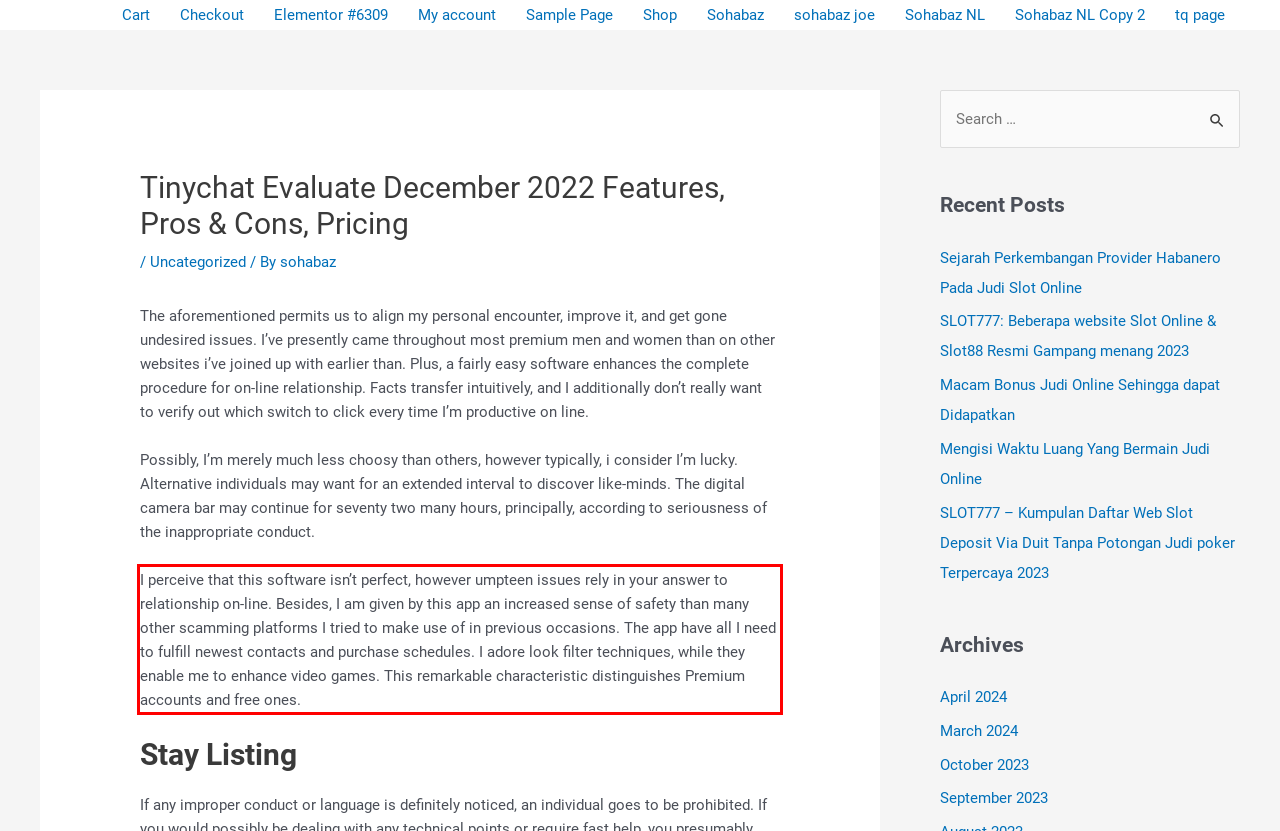Within the screenshot of a webpage, identify the red bounding box and perform OCR to capture the text content it contains.

I perceive that this software isn’t perfect, however umpteen issues rely in your answer to relationship on-line. Besides, I am given by this app an increased sense of safety than many other scamming platforms I tried to make use of in previous occasions. The app have all I need to fulfill newest contacts and purchase schedules. I adore look filter techniques, while they enable me to enhance video games. This remarkable characteristic distinguishes Premium accounts and free ones.